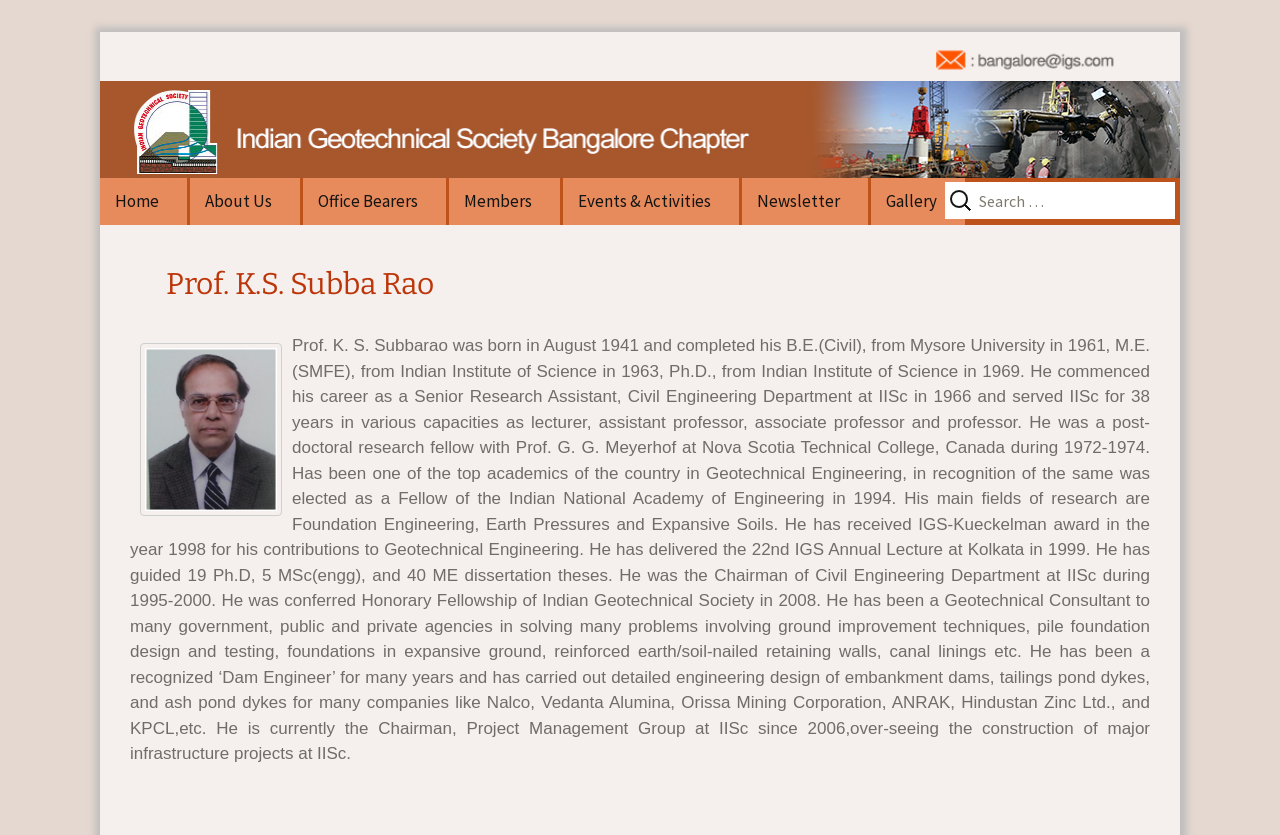What is the professor's current role at IISc?
Please respond to the question with a detailed and informative answer.

I found the answer by reading the paragraph of text that describes the professor's background and achievements, which mentions that he is currently the Chairman, Project Management Group at IISc since 2006.